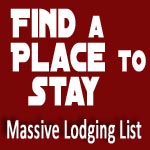Describe all significant details and elements found in the image.

The image features a prominent call-to-action text that reads "FIND A PLACE TO STAY" in bold, white lettering against a dark red background. Below this main headline, a smaller text states "Massive Lodging List," emphasizing the comprehensive nature of the lodging options available. This graphic is designed to attract attention and encourage viewers to explore various accommodations along the Oregon Coast, aligning with the theme of travel and hospitality on the site.